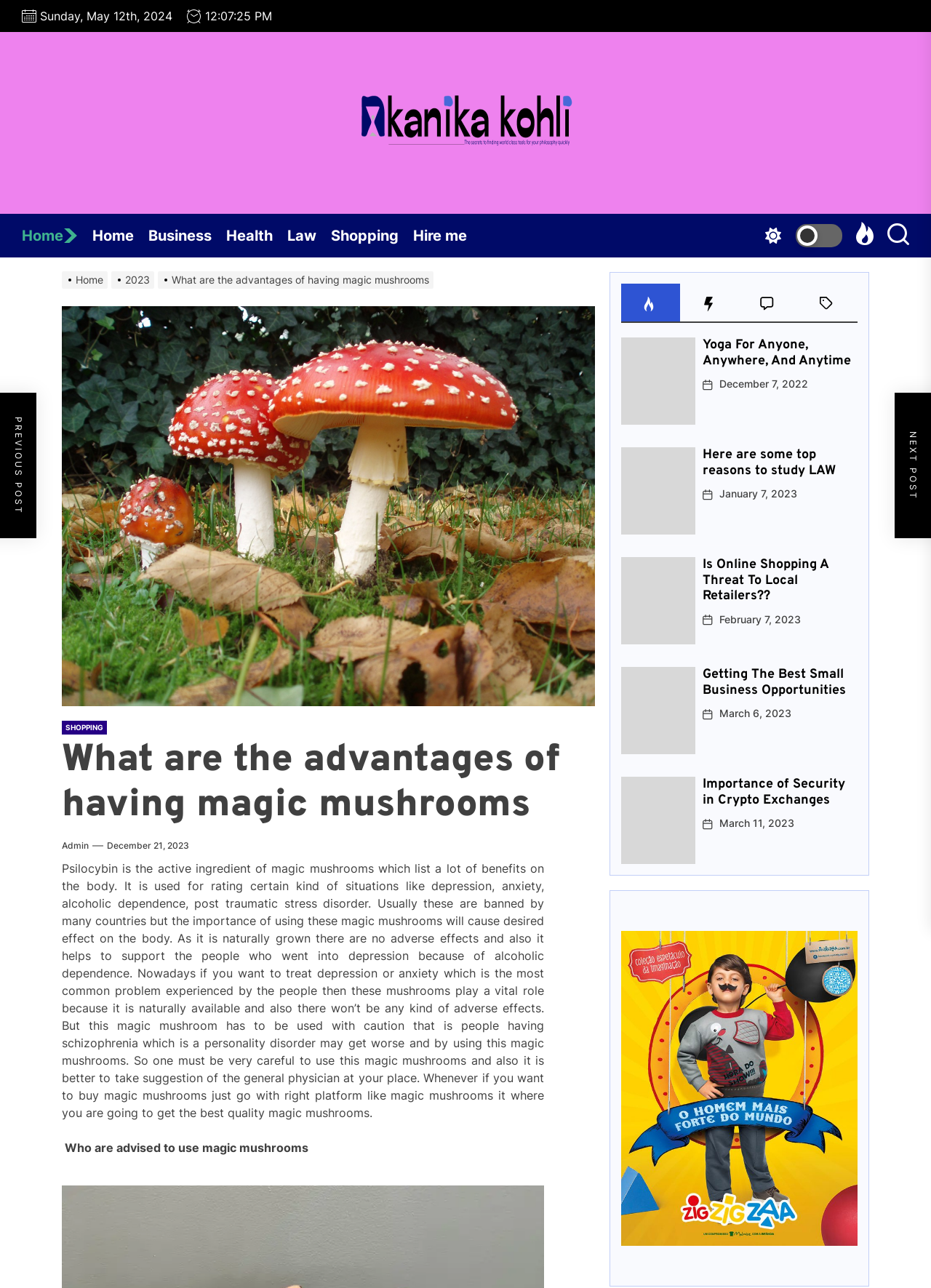Provide an in-depth caption for the elements present on the webpage.

This webpage is an article about the advantages of having magic mushrooms, written by Kanika Kohli. At the top of the page, there is a horizontal navigation bar with links to "Home", "Business", "Health", "Law", "Shopping", and "Hire me". Below this, there is a breadcrumbs navigation section that shows the current page's location in the website's hierarchy.

The main content of the page is divided into two sections. The first section is a long paragraph of text that discusses the benefits of magic mushrooms, including their ability to treat depression, anxiety, and post-traumatic stress disorder. This text is accompanied by an image related to the topic.

The second section is a list of four articles, each with a heading, a link to the article, and a timestamp. The articles are titled "Yoga For Anyone, Anywhere, And Anytime", "Here are some top reasons to study LAW", "Is Online Shopping A Threat To Local Retailers??", and "Getting The Best Small Business Opportunities". Each article has a brief summary or introduction, and is accompanied by a link to read more.

To the right of the main content, there are three buttons, likely for social media sharing or other interactive features. At the bottom of the page, there is a section with links to more articles, including "Importance of Security in Crypto Exchanges".